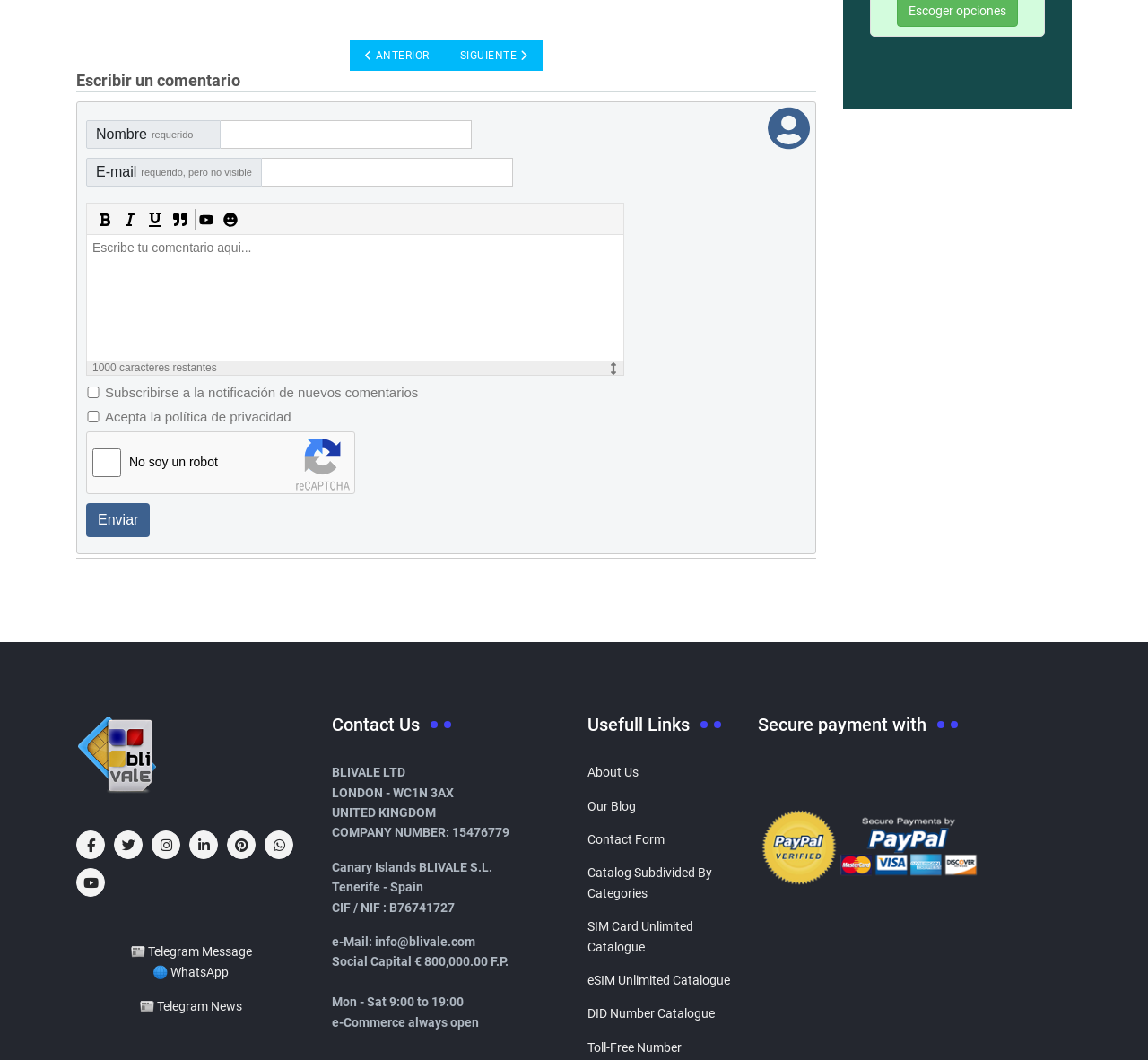What is the purpose of the textbox labeled 'Nombre'?
Please provide a comprehensive answer based on the information in the image.

The textbox labeled 'Nombre' is required and is likely used to enter the user's name, possibly for commenting or subscribing to notifications.